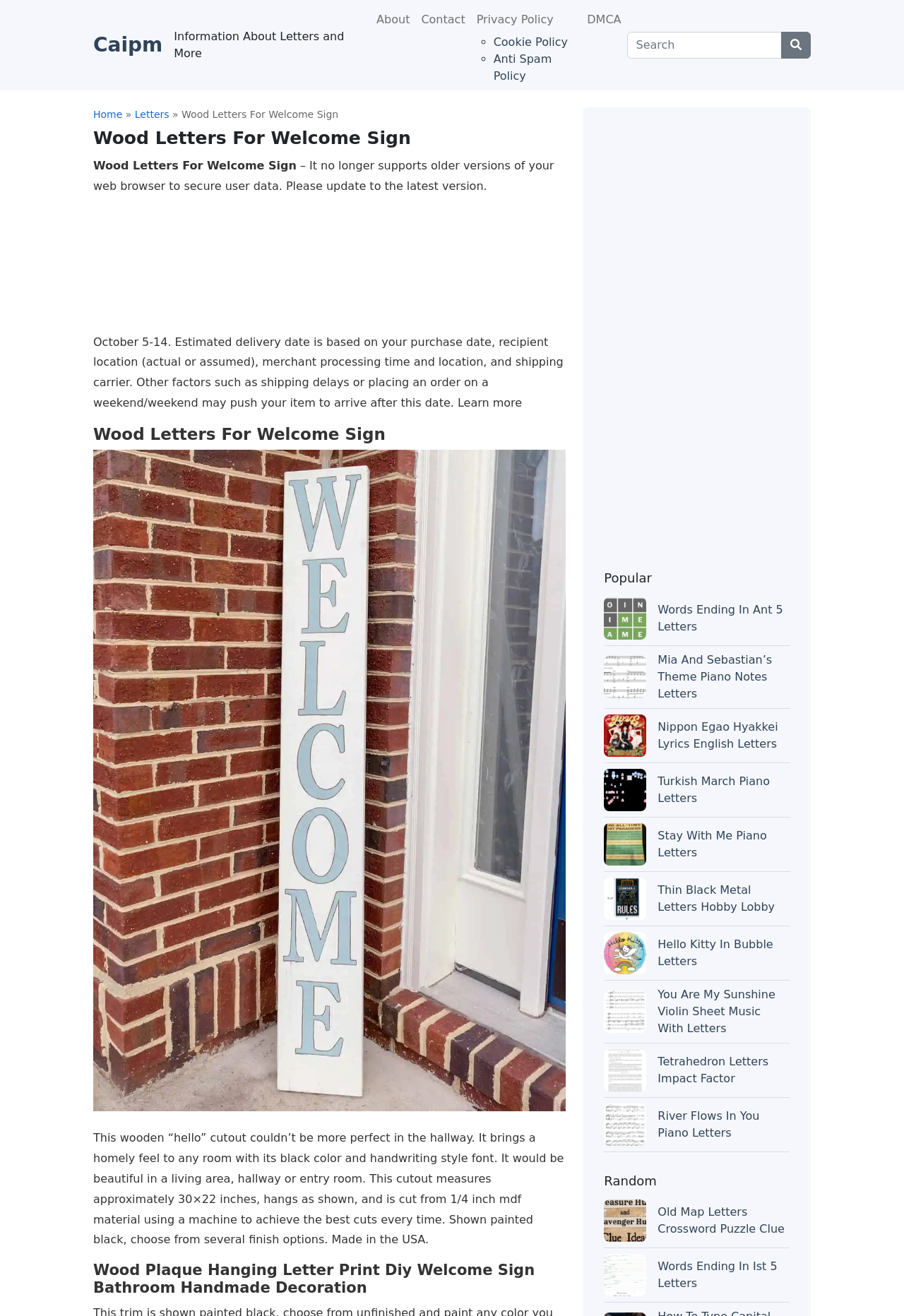Can you find the bounding box coordinates for the element to click on to achieve the instruction: "Read the 'Wood Letters For Welcome Sign' description"?

[0.103, 0.286, 0.626, 0.301]